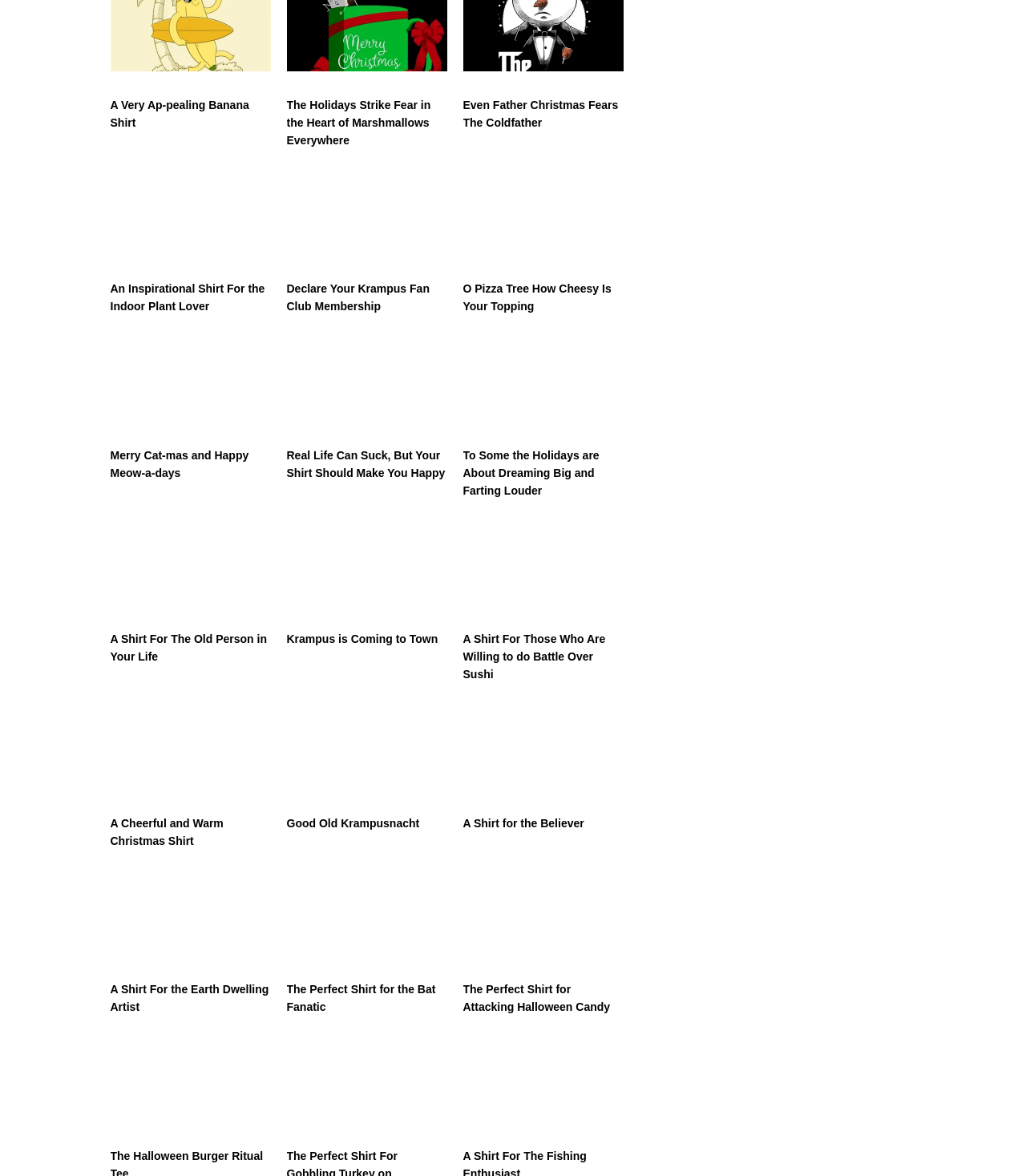How many shirts are displayed on the webpage?
Provide a short answer using one word or a brief phrase based on the image.

13